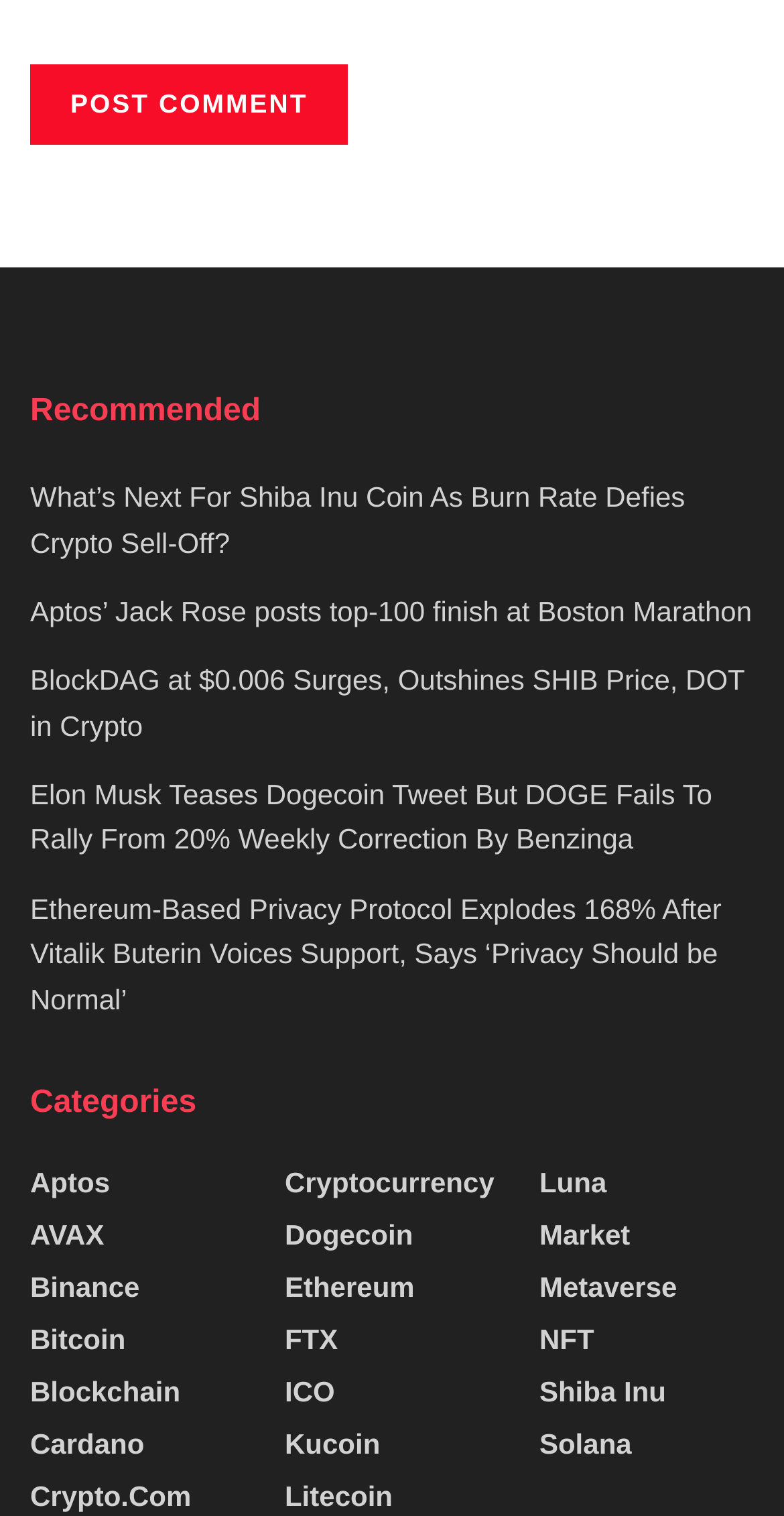Locate the bounding box coordinates of the element that should be clicked to fulfill the instruction: "Post a comment".

[0.038, 0.042, 0.444, 0.095]